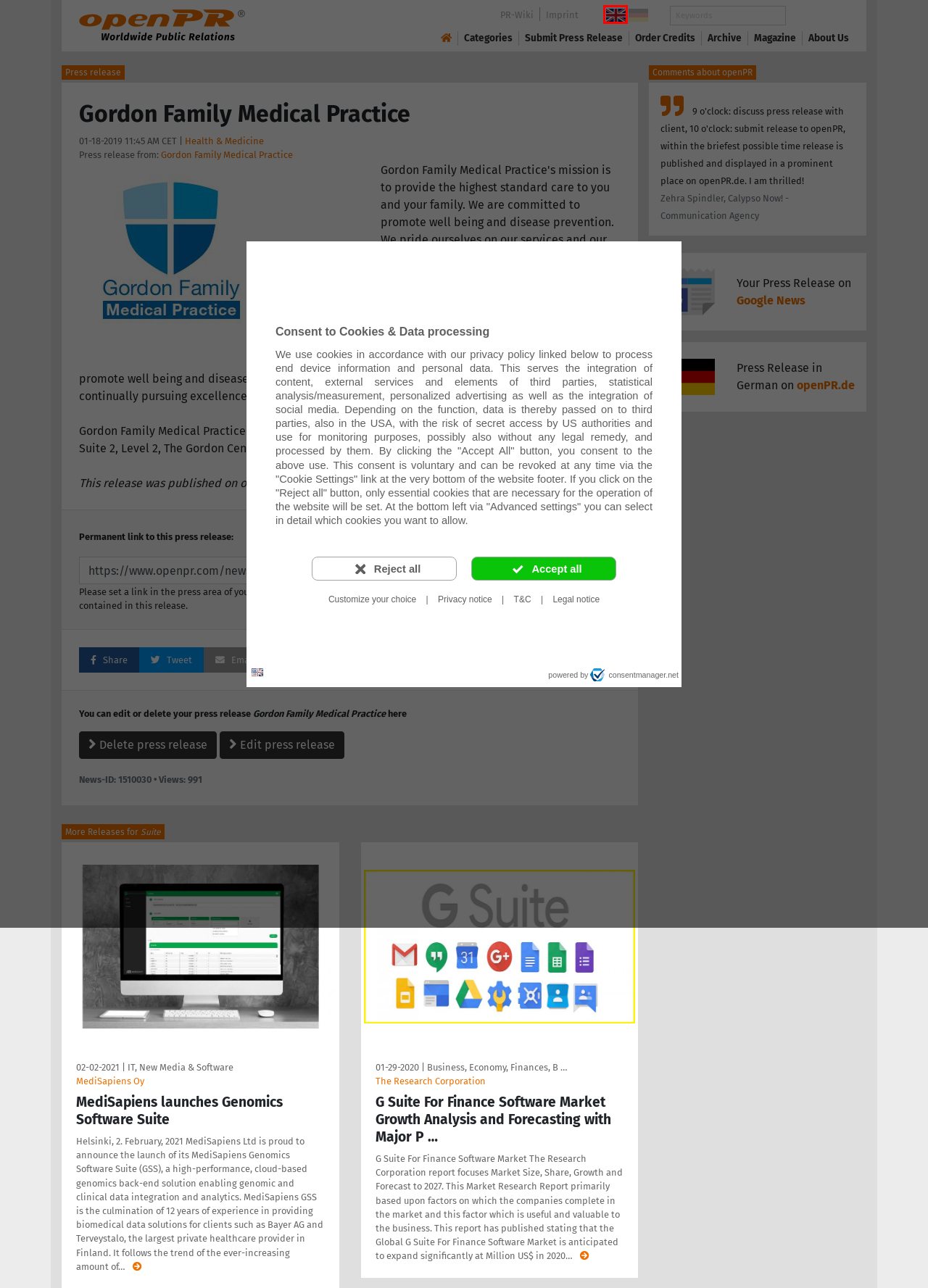You have received a screenshot of a webpage with a red bounding box indicating a UI element. Please determine the most fitting webpage description that matches the new webpage after clicking on the indicated element. The choices are:
A. openPR.com - Press Release Archive
B. Gordon Family Medical Practice - press releases - openPR.com
C. openPR.com - press releases of the category IT, New Media & Software
D. openPR.com - press releases of the category Business, Economy, Finances, Banking & Insurance
E. openPR.com - Worldwide Open Public Relations - Publish Press Releases Free of Charge
F. openPR.com - General Terms and Conditions
G. Public Relations Service - PR-Services by openPR.com
H. Cookie banner from consentmanager

E